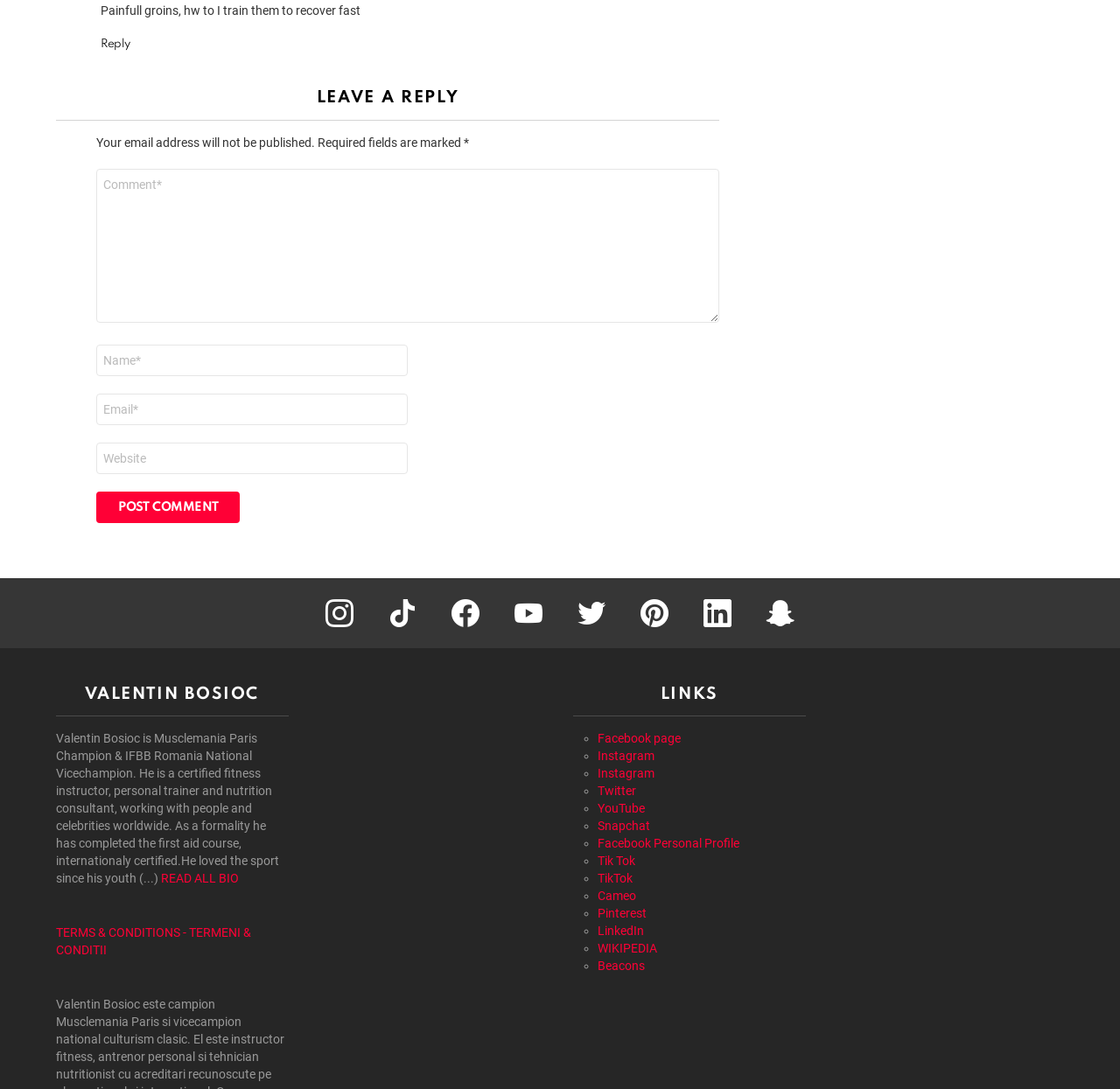What social media platforms are linked in the webpage?
Examine the image and provide an in-depth answer to the question.

I found this by looking at the links at the bottom of the page, which include Facebook, Instagram, TikTok, YouTube, Twitter, Snapchat, Pinterest, LinkedIn, and others. These links suggest that the webpage is connected to these social media platforms.